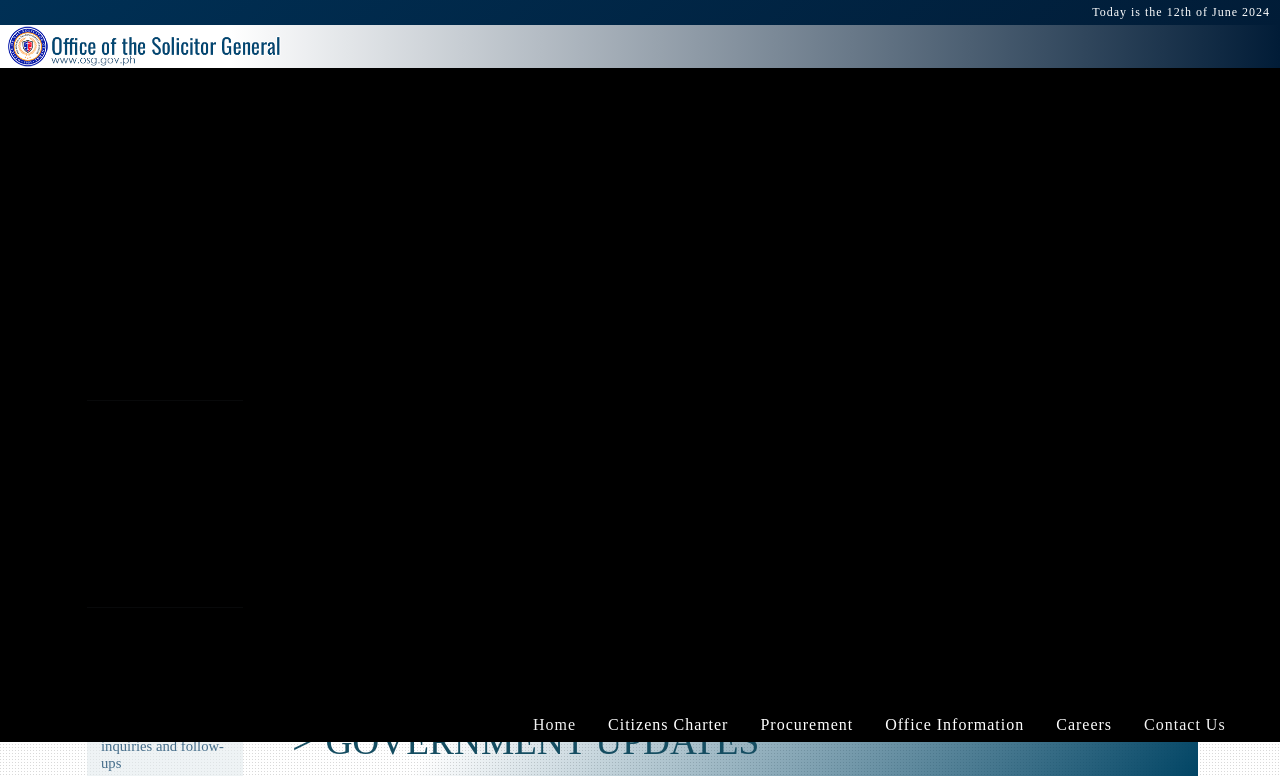Please determine the bounding box coordinates of the element to click on in order to accomplish the following task: "Contact Us". Ensure the coordinates are four float numbers ranging from 0 to 1, i.e., [left, top, right, bottom].

[0.881, 0.912, 0.97, 0.956]